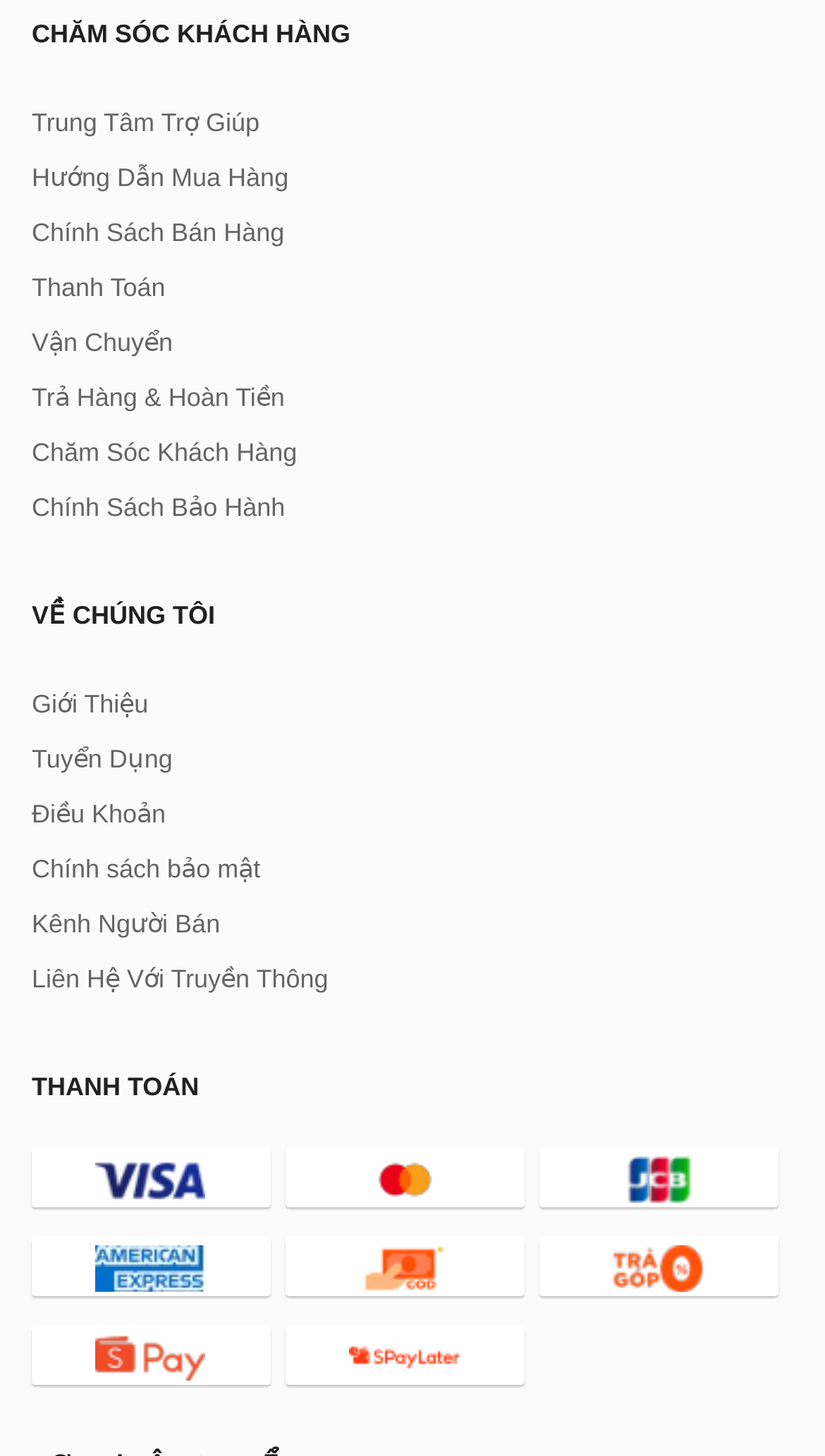Please find the bounding box coordinates of the element that must be clicked to perform the given instruction: "View Thanh Toán information". The coordinates should be four float numbers from 0 to 1, i.e., [left, top, right, bottom].

[0.038, 0.733, 0.962, 0.759]